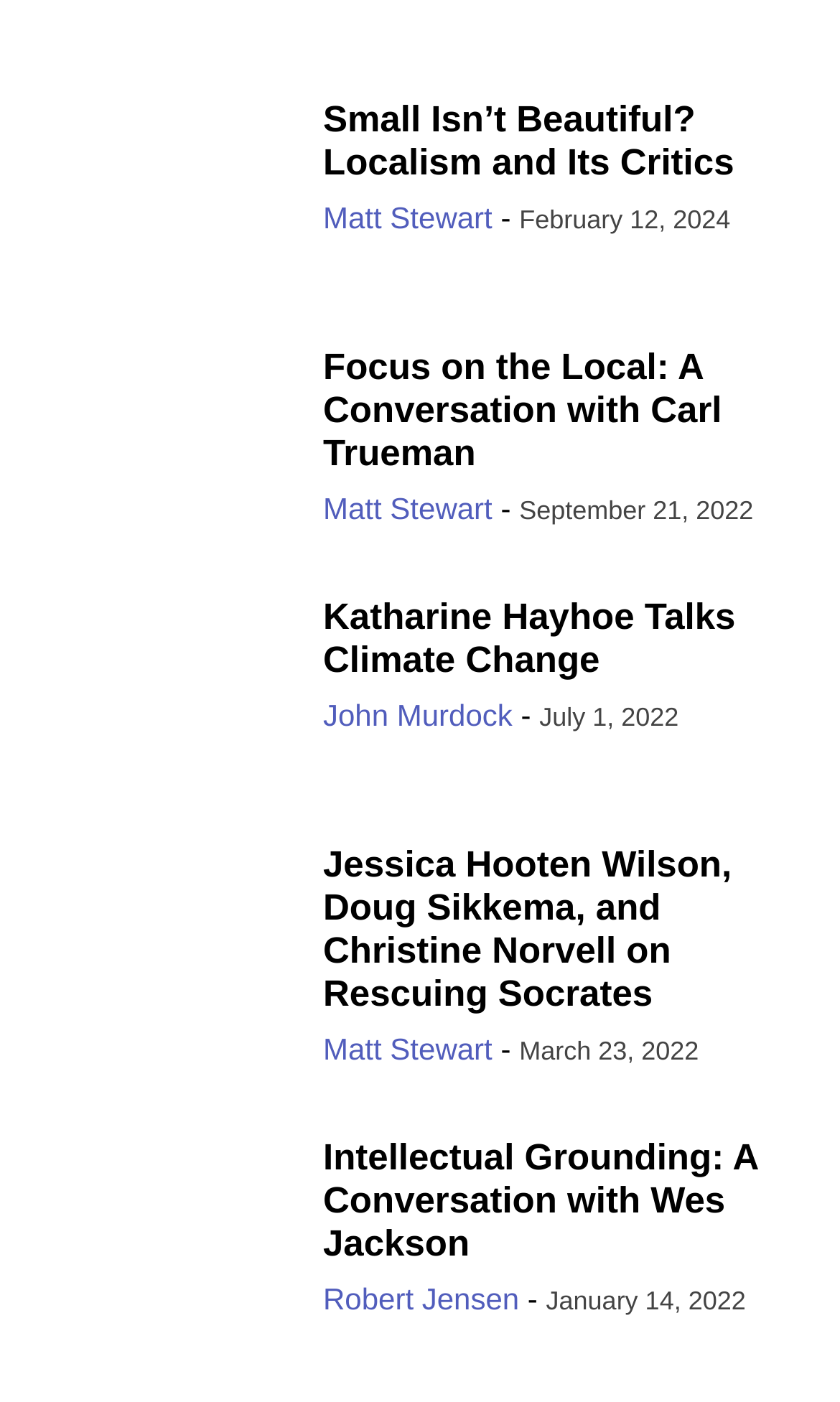Using the image as a reference, answer the following question in as much detail as possible:
How many articles are on this webpage?

The number of articles on this webpage can be found by counting the number of heading elements, which are 5.